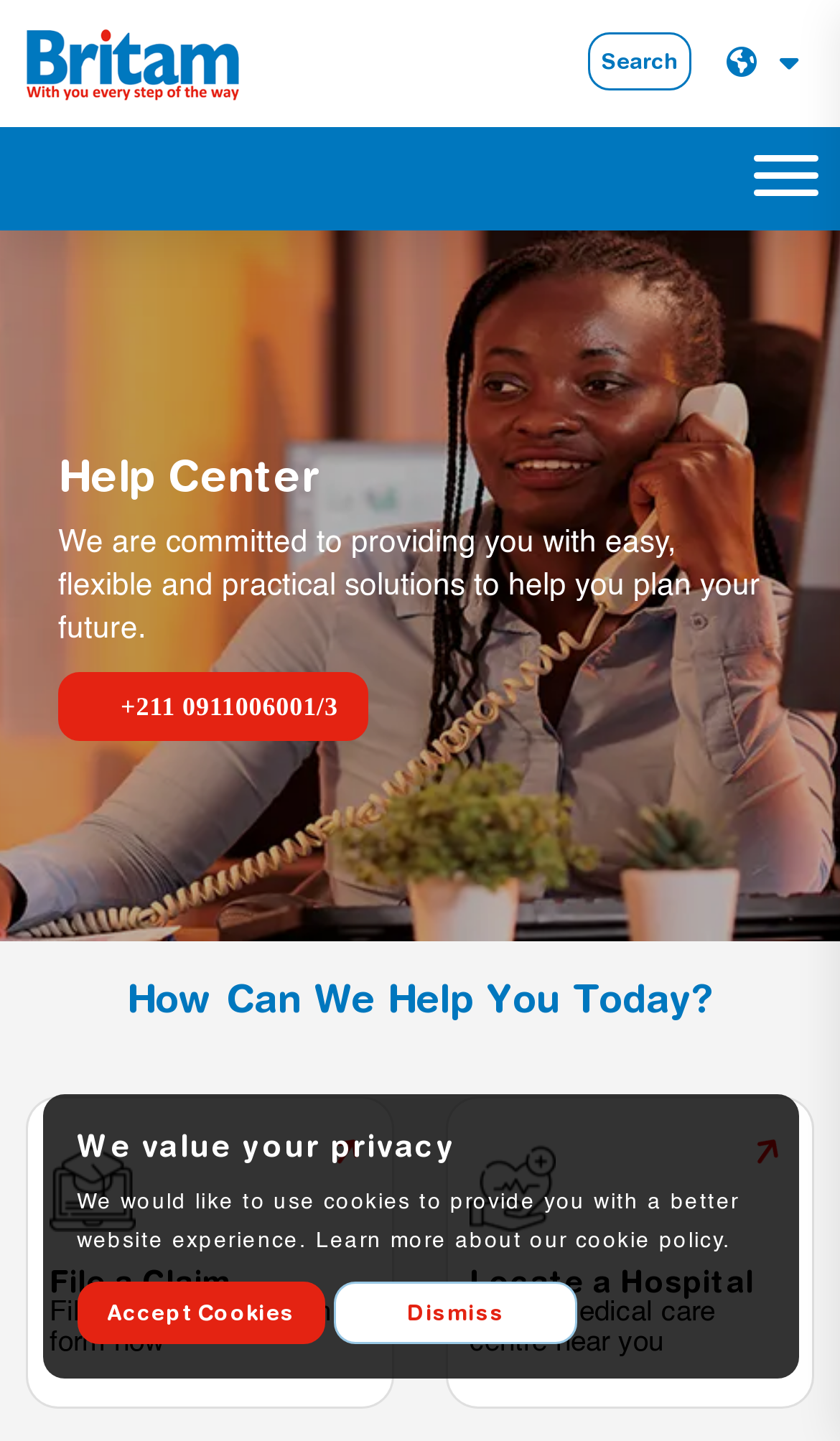Find the bounding box of the element with the following description: "Search". The coordinates must be four float numbers between 0 and 1, formatted as [left, top, right, bottom].

[0.701, 0.023, 0.823, 0.063]